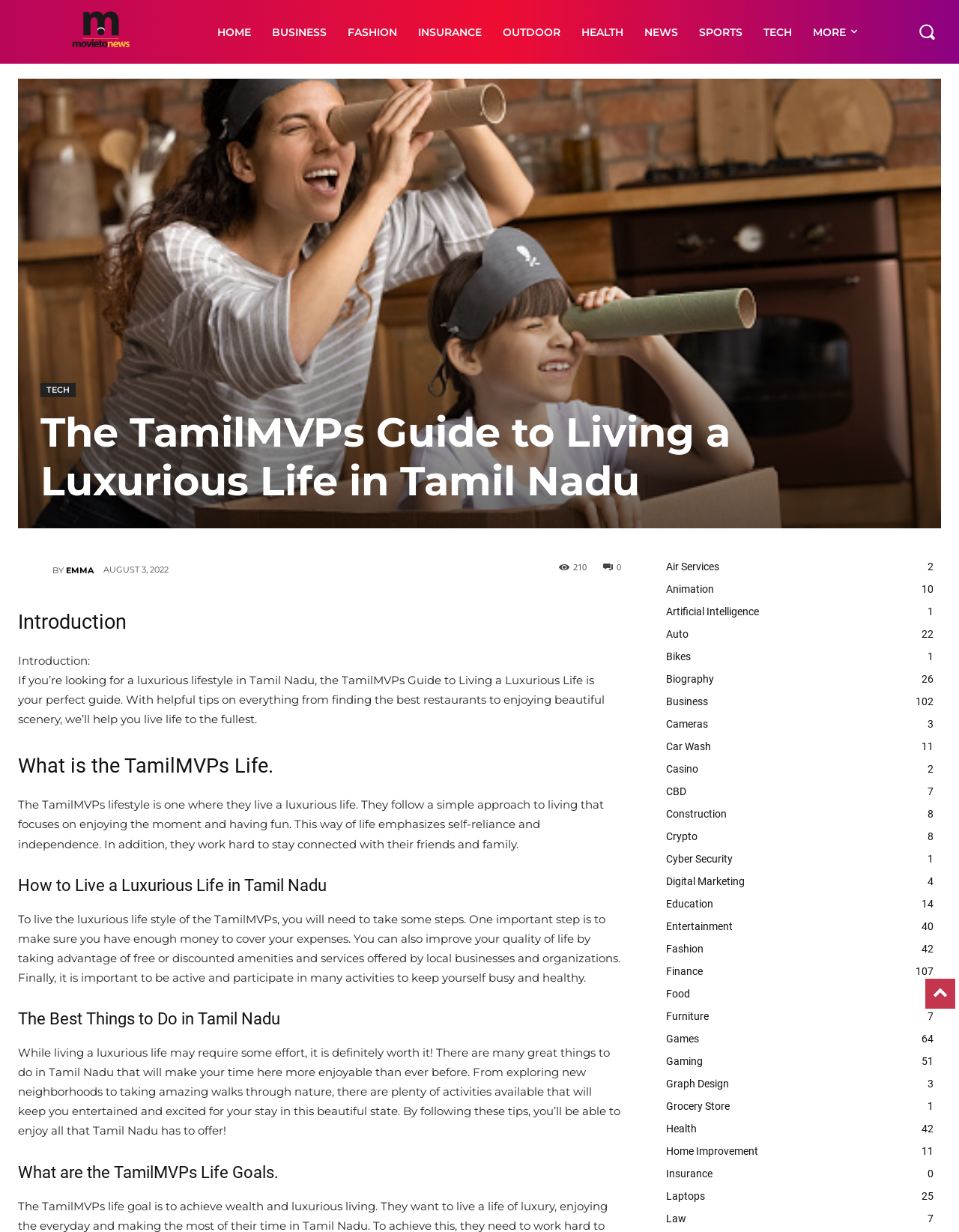What is one way to improve quality of life in Tamil Nadu?
Based on the image, give a concise answer in the form of a single word or short phrase.

Taking advantage of free amenities